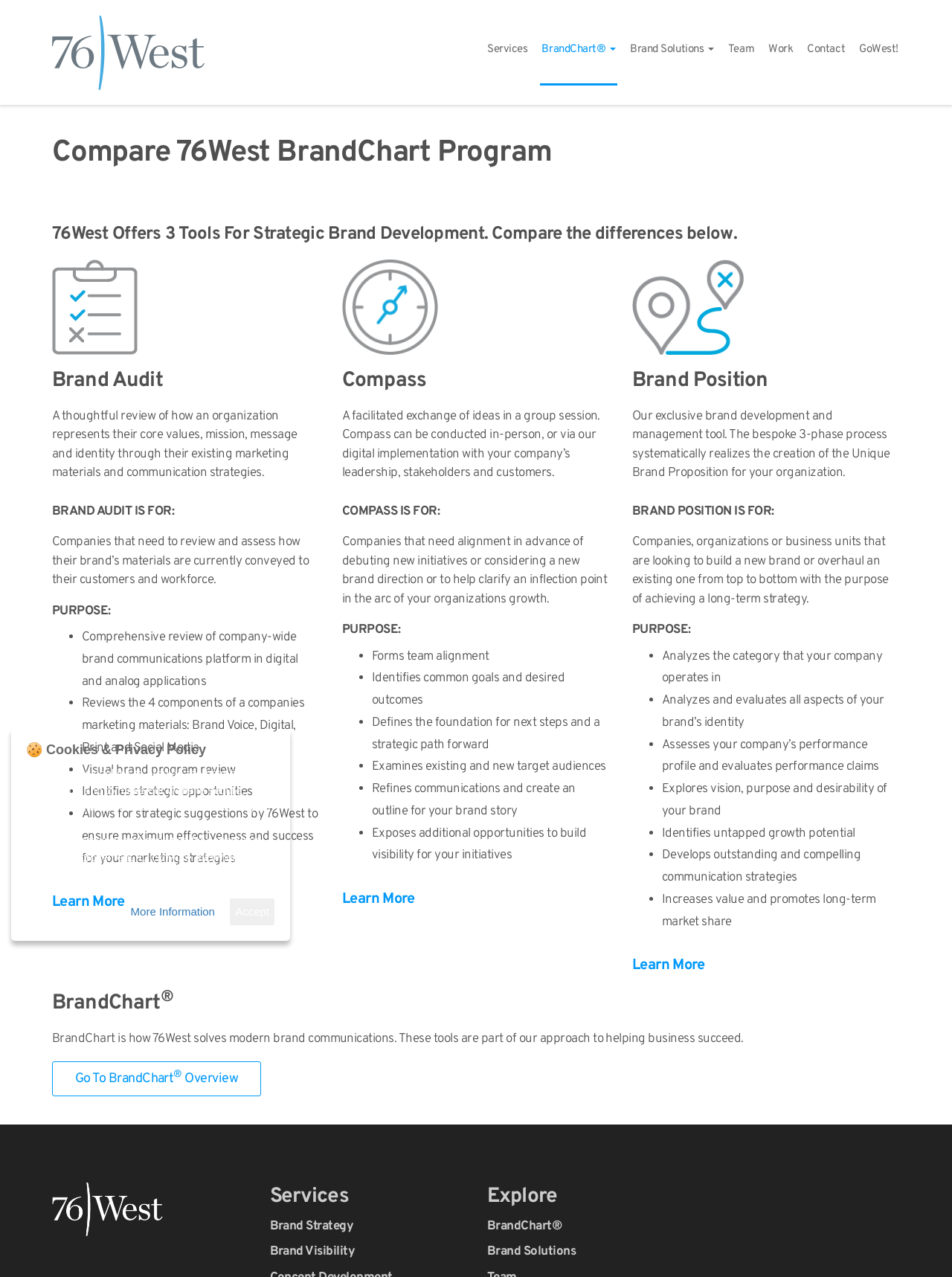Given the element description "Go To BrandChart® Overview" in the screenshot, predict the bounding box coordinates of that UI element.

[0.079, 0.838, 0.25, 0.851]